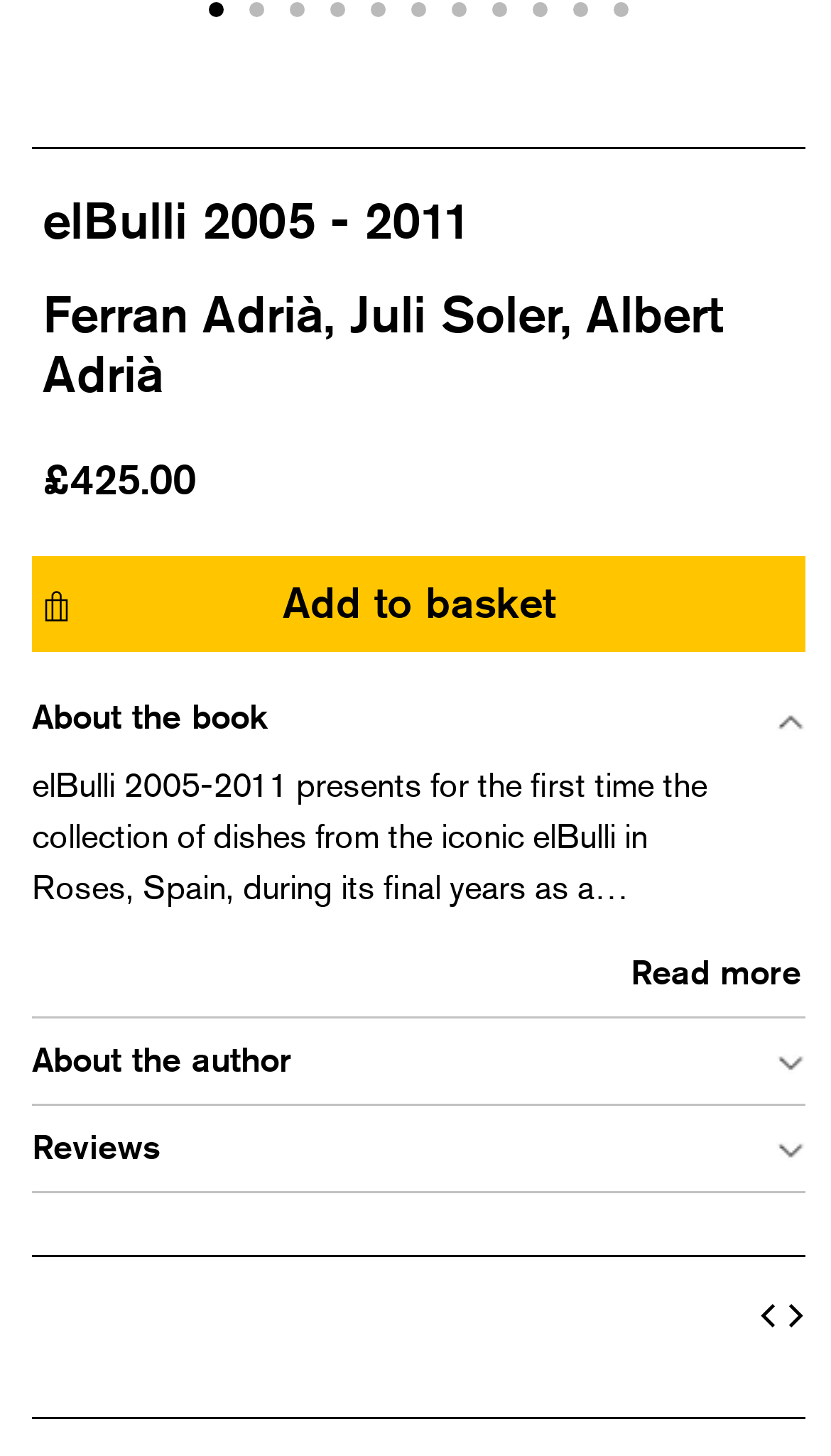Please give a short response to the question using one word or a phrase:
What is the price of the book?

£425.00